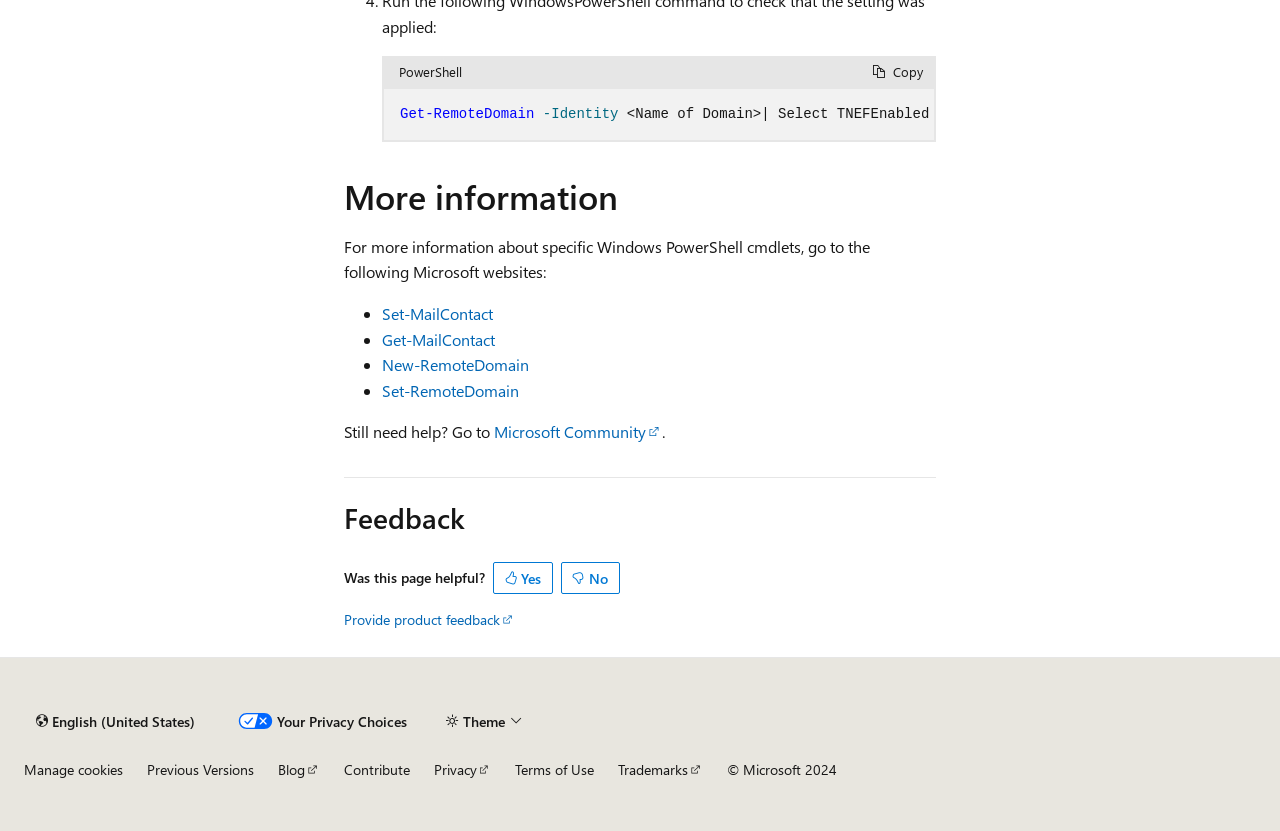Identify the bounding box coordinates of the clickable section necessary to follow the following instruction: "Click on Set-MailContact". The coordinates should be presented as four float numbers from 0 to 1, i.e., [left, top, right, bottom].

[0.298, 0.365, 0.385, 0.39]